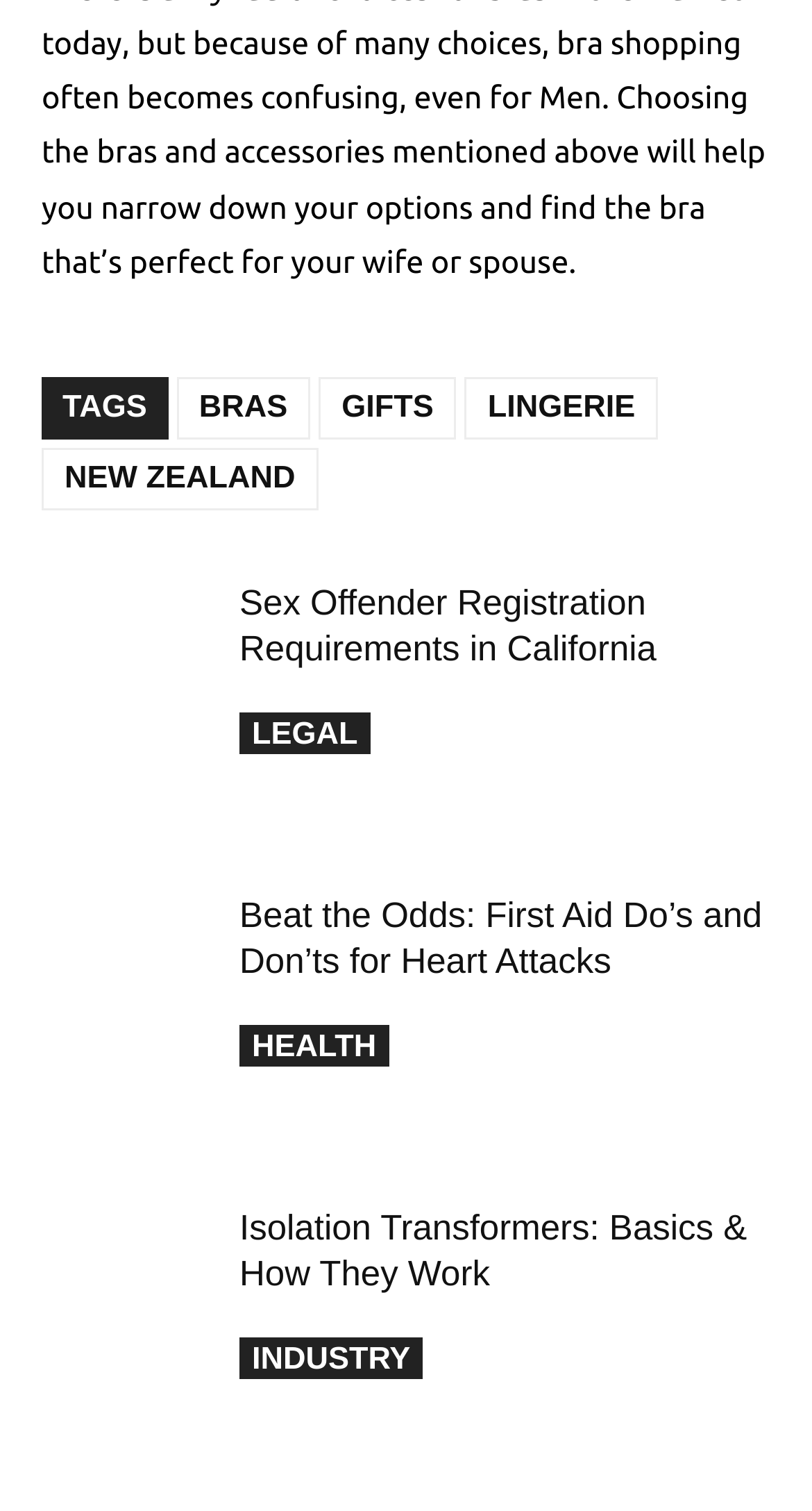Please identify the bounding box coordinates of the element's region that needs to be clicked to fulfill the following instruction: "Learn about First Aid Do's and Don'ts for Heart Attacks". The bounding box coordinates should consist of four float numbers between 0 and 1, i.e., [left, top, right, bottom].

[0.051, 0.591, 0.256, 0.701]